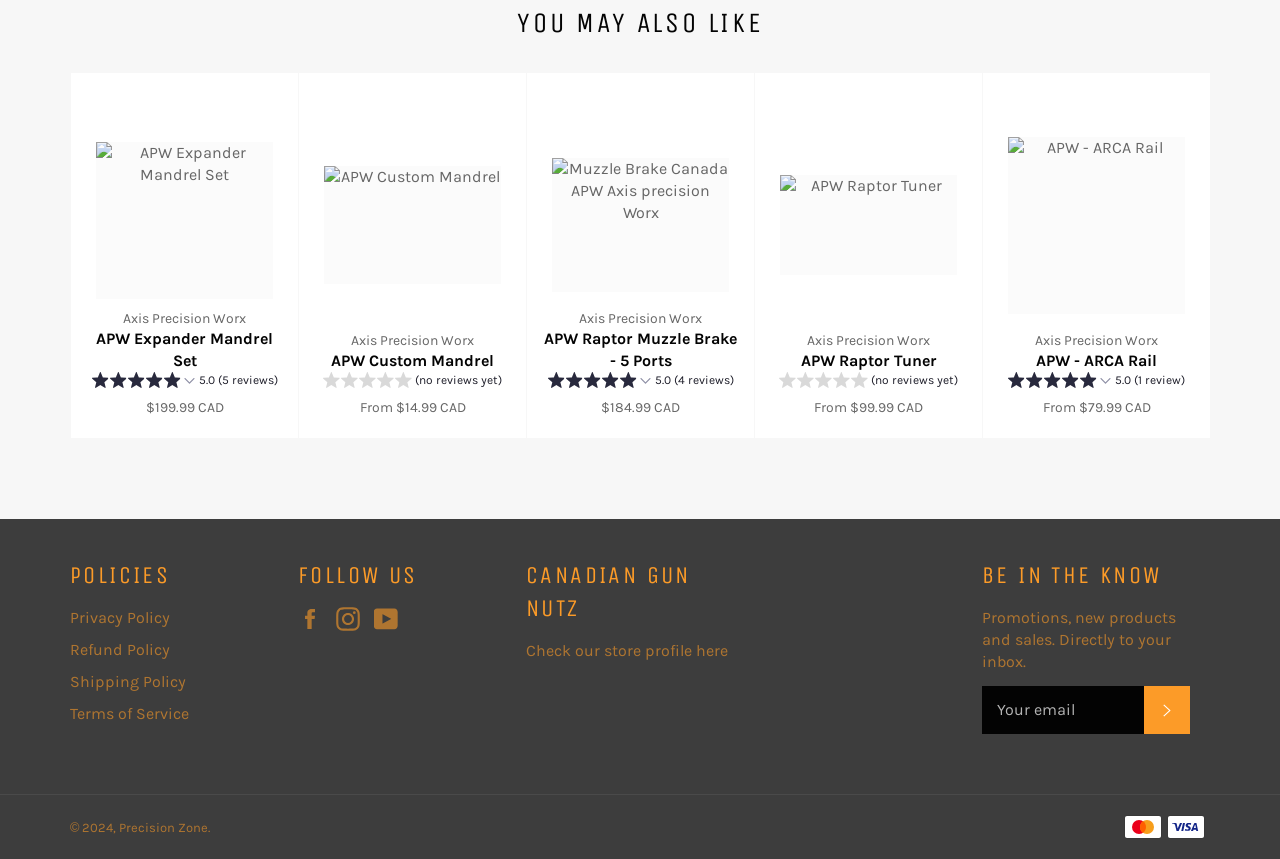Determine the bounding box coordinates for the area you should click to complete the following instruction: "View latest topics".

None